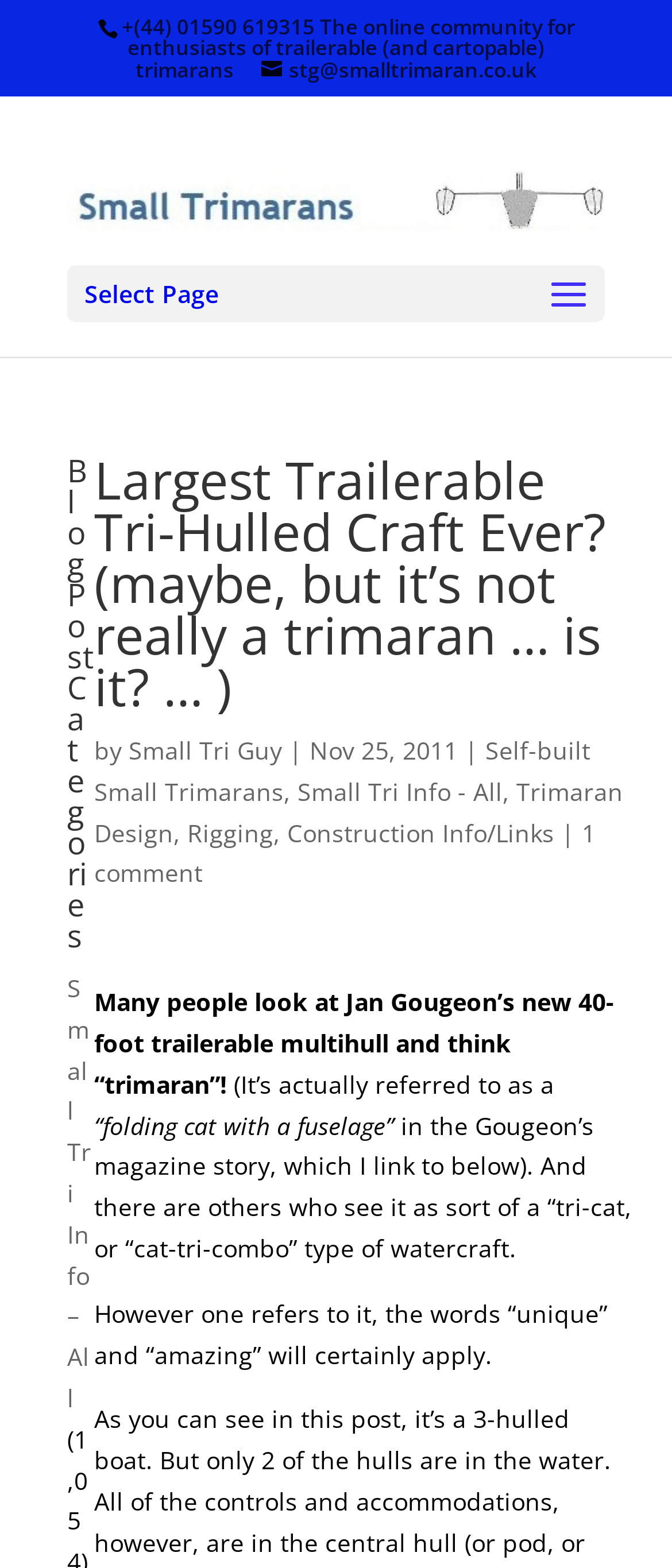What is the name of the online community?
Using the visual information, reply with a single word or short phrase.

Small Trimarans